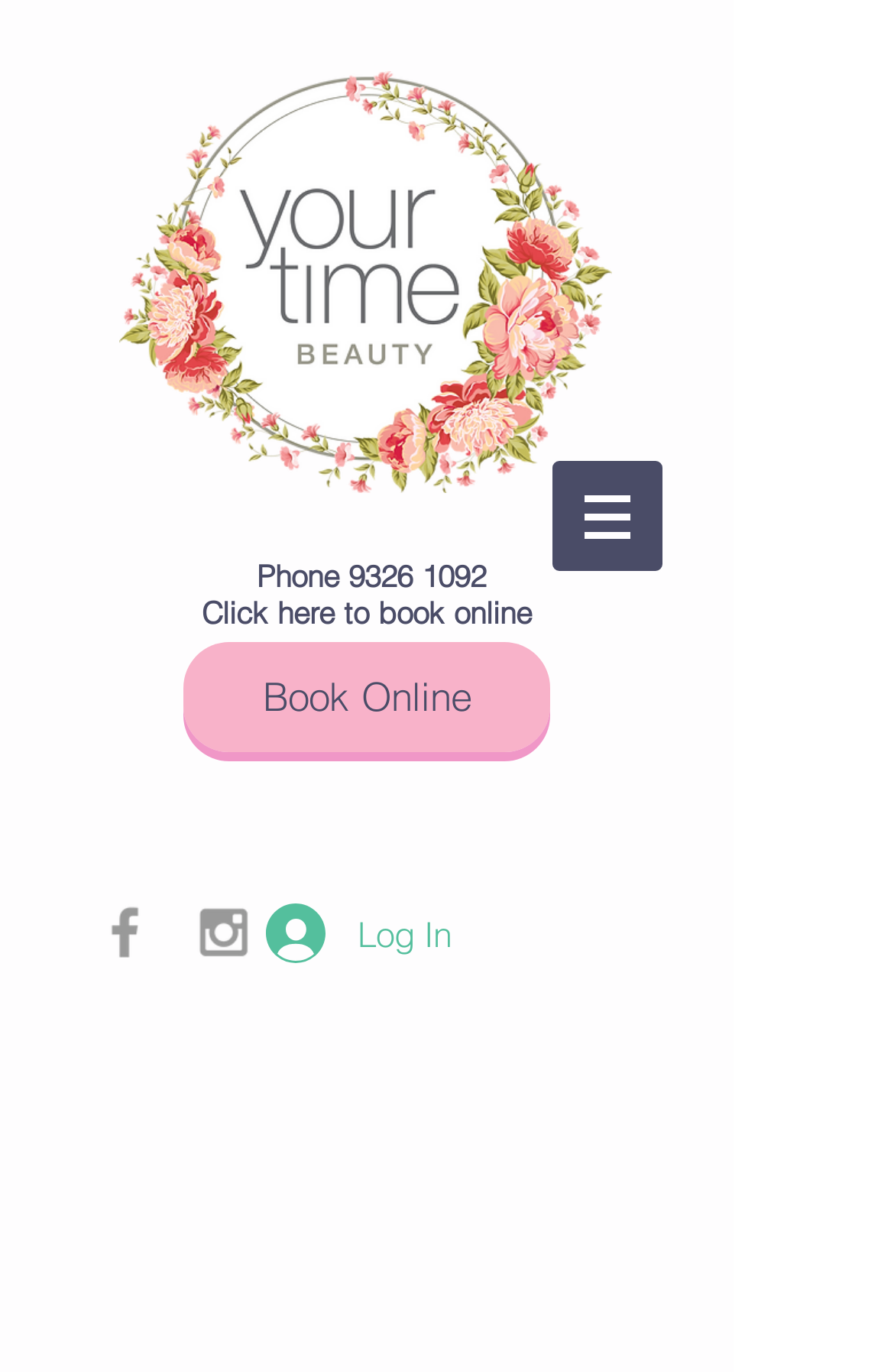What is the login option for users?
Deliver a detailed and extensive answer to the question.

I found the login option by looking at the button labeled 'Log In', which is likely used by users to log in to their accounts.